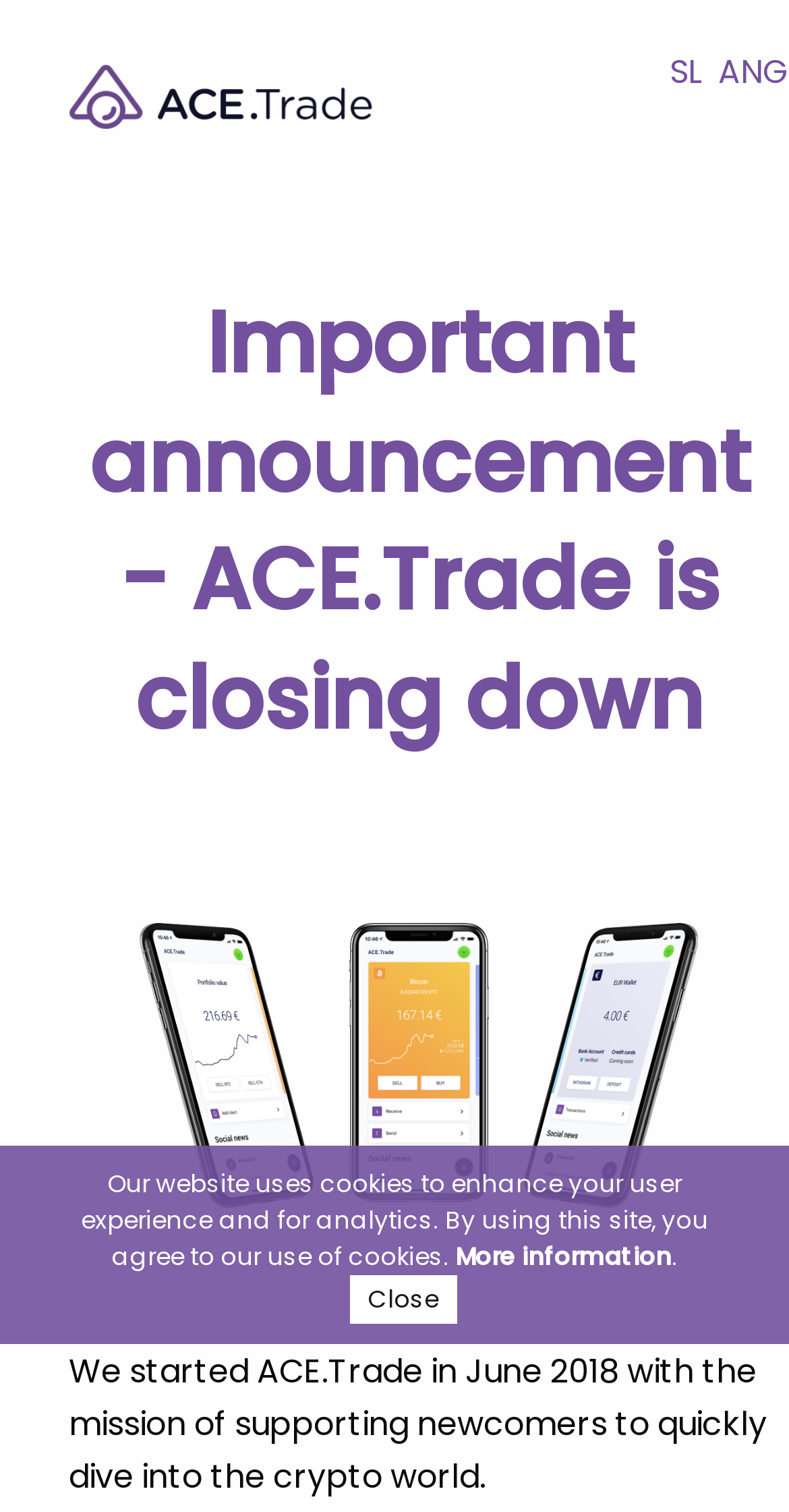Give a one-word or short-phrase answer to the following question: 
What is the function of the 'Close' button?

Close the cookie notice